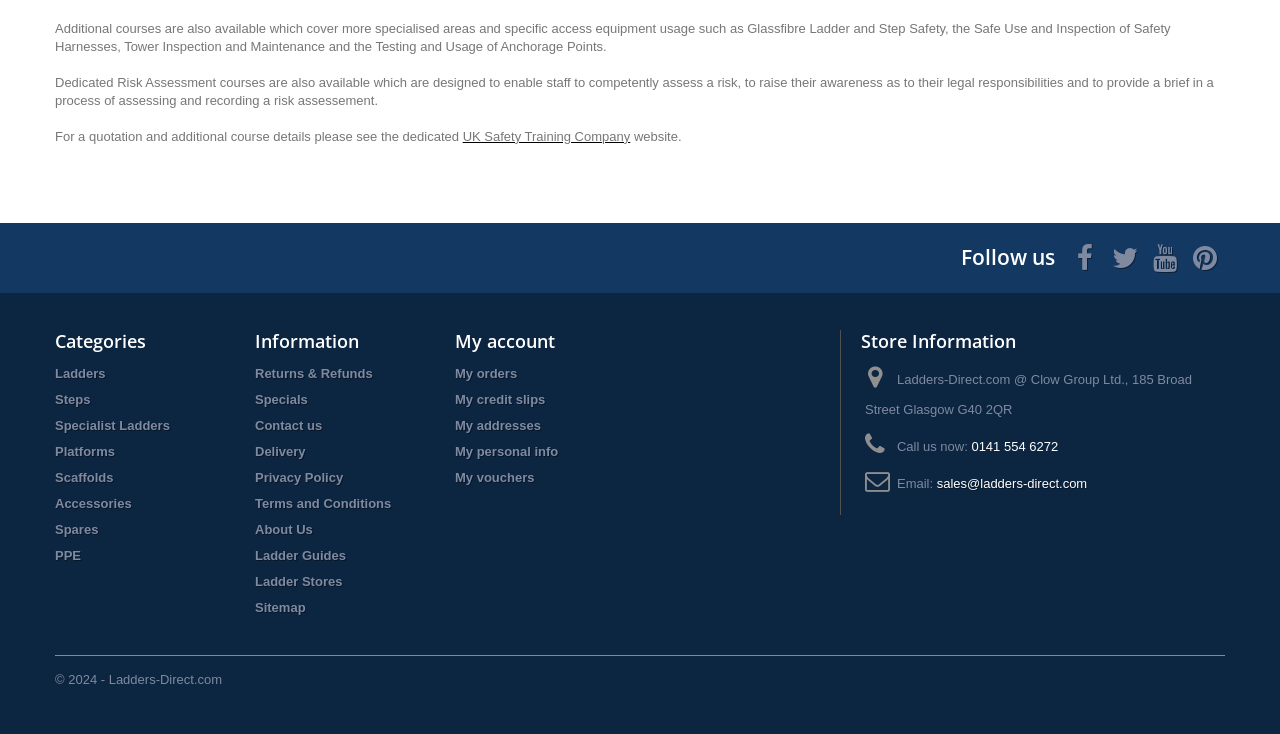What type of training courses are offered?
Based on the content of the image, thoroughly explain and answer the question.

Based on the webpage content, it is clear that the website offers safety training courses, specifically in areas such as ladder safety, step safety, and risk assessment.